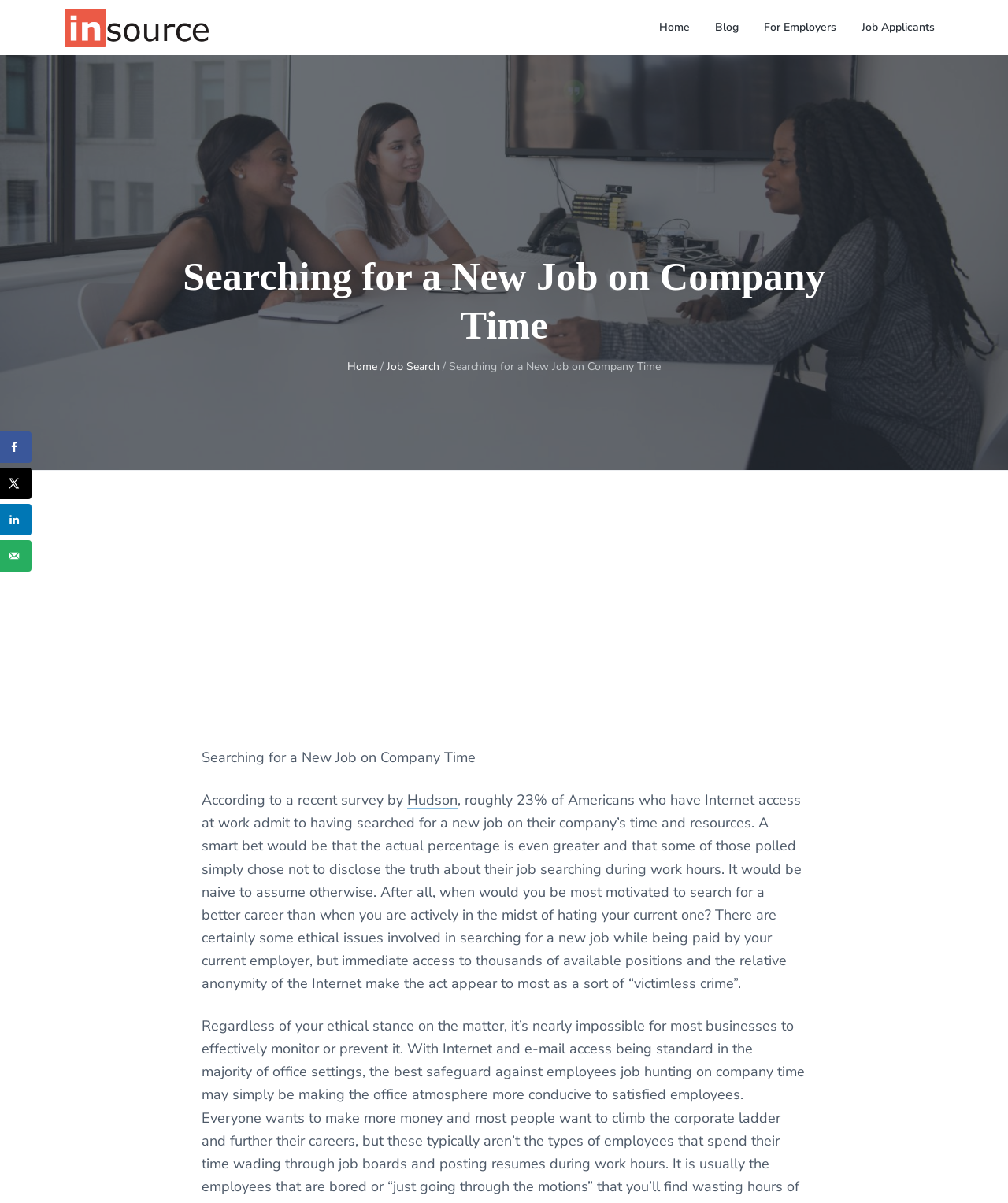Please determine the bounding box coordinates of the element to click in order to execute the following instruction: "Go to Home page". The coordinates should be four float numbers between 0 and 1, specified as [left, top, right, bottom].

None